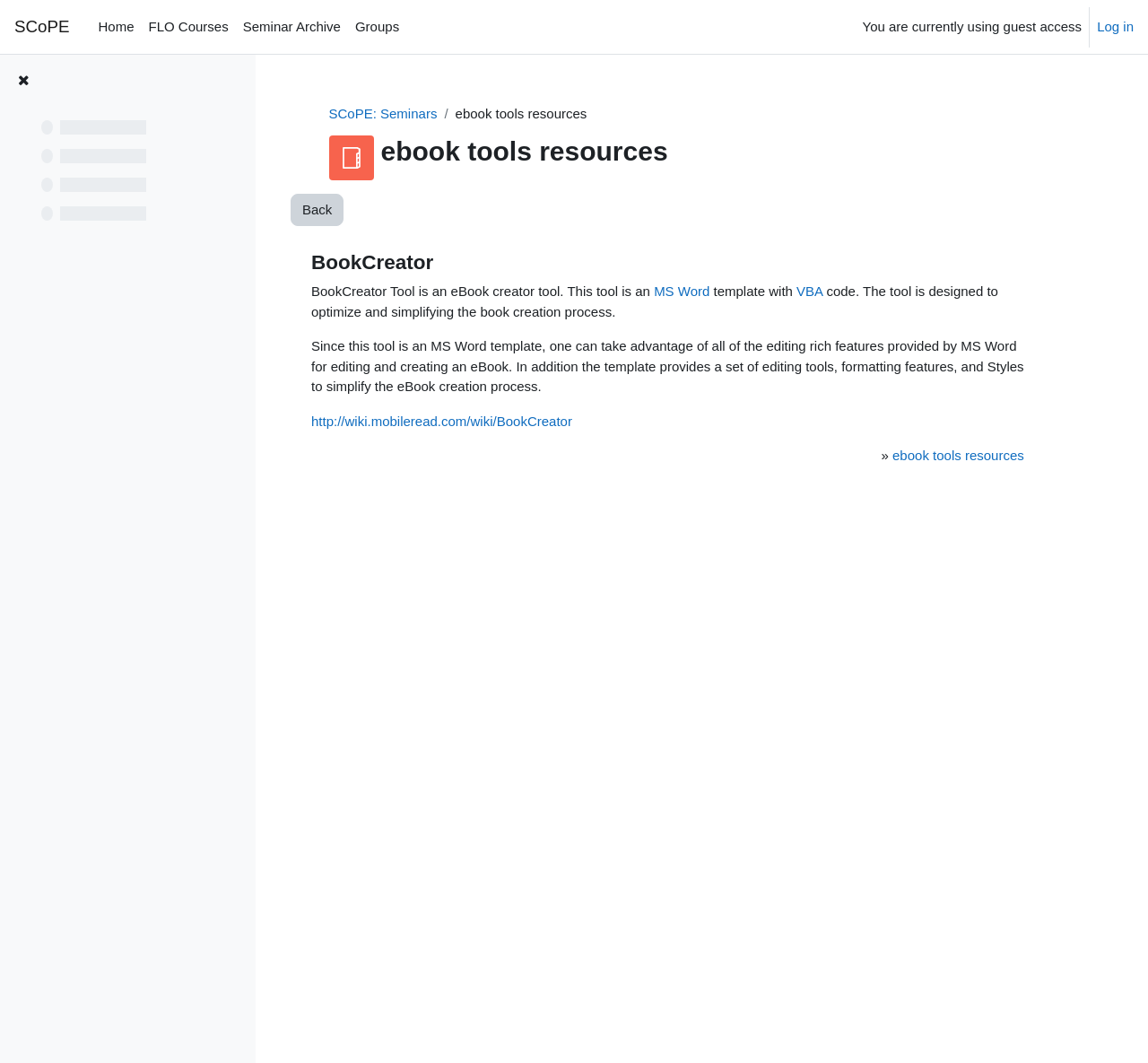Please identify the bounding box coordinates of the element that needs to be clicked to perform the following instruction: "Click on the 'SCoPE' link".

[0.012, 0.0, 0.061, 0.051]